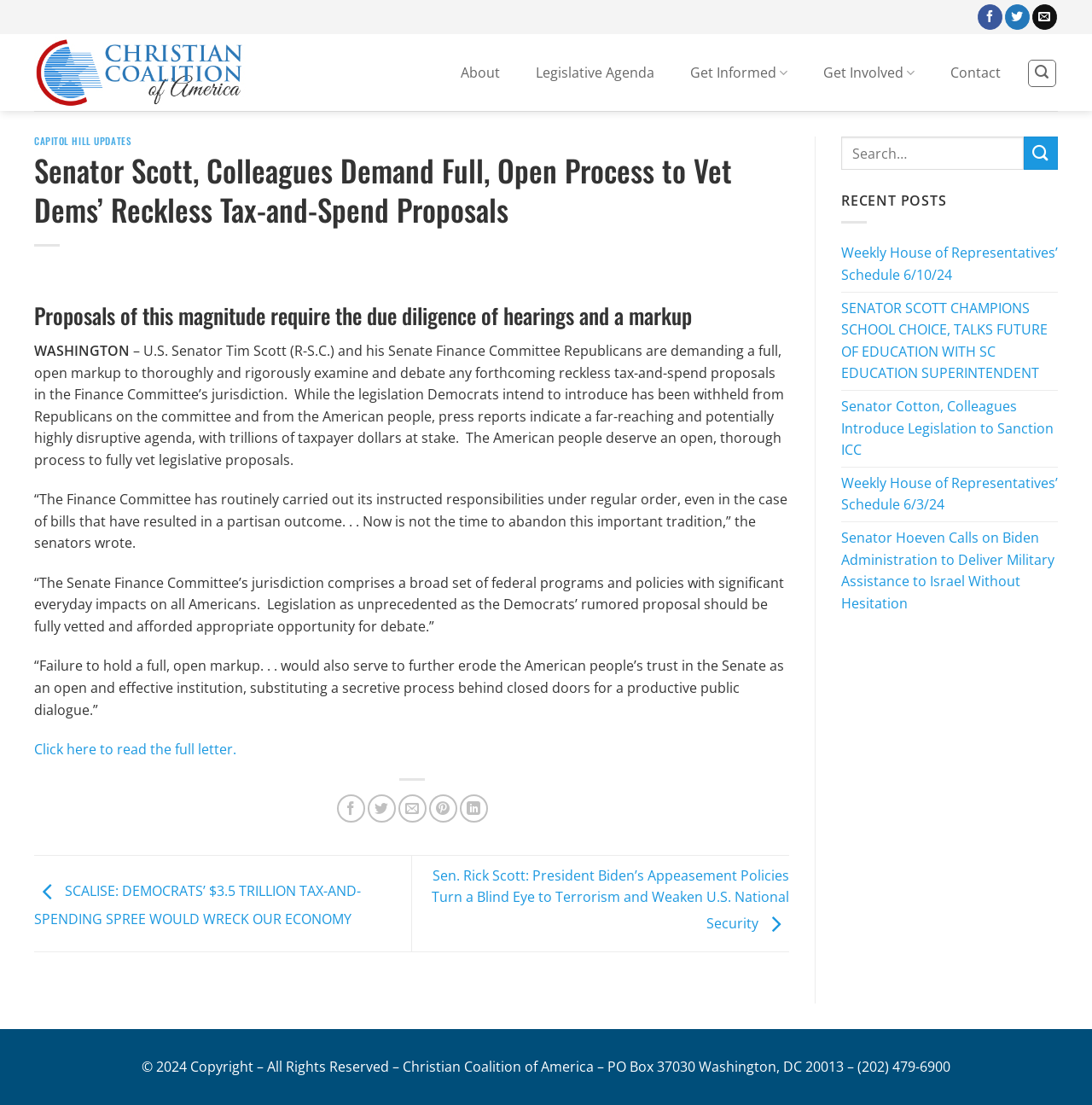Please provide a comprehensive answer to the question below using the information from the image: What is the topic of the main article?

The main article on the webpage is about Senator Scott and his colleagues demanding a full, open process to vet the Democrats' tax-and-spend proposals. This can be inferred from the headings and the content of the article.